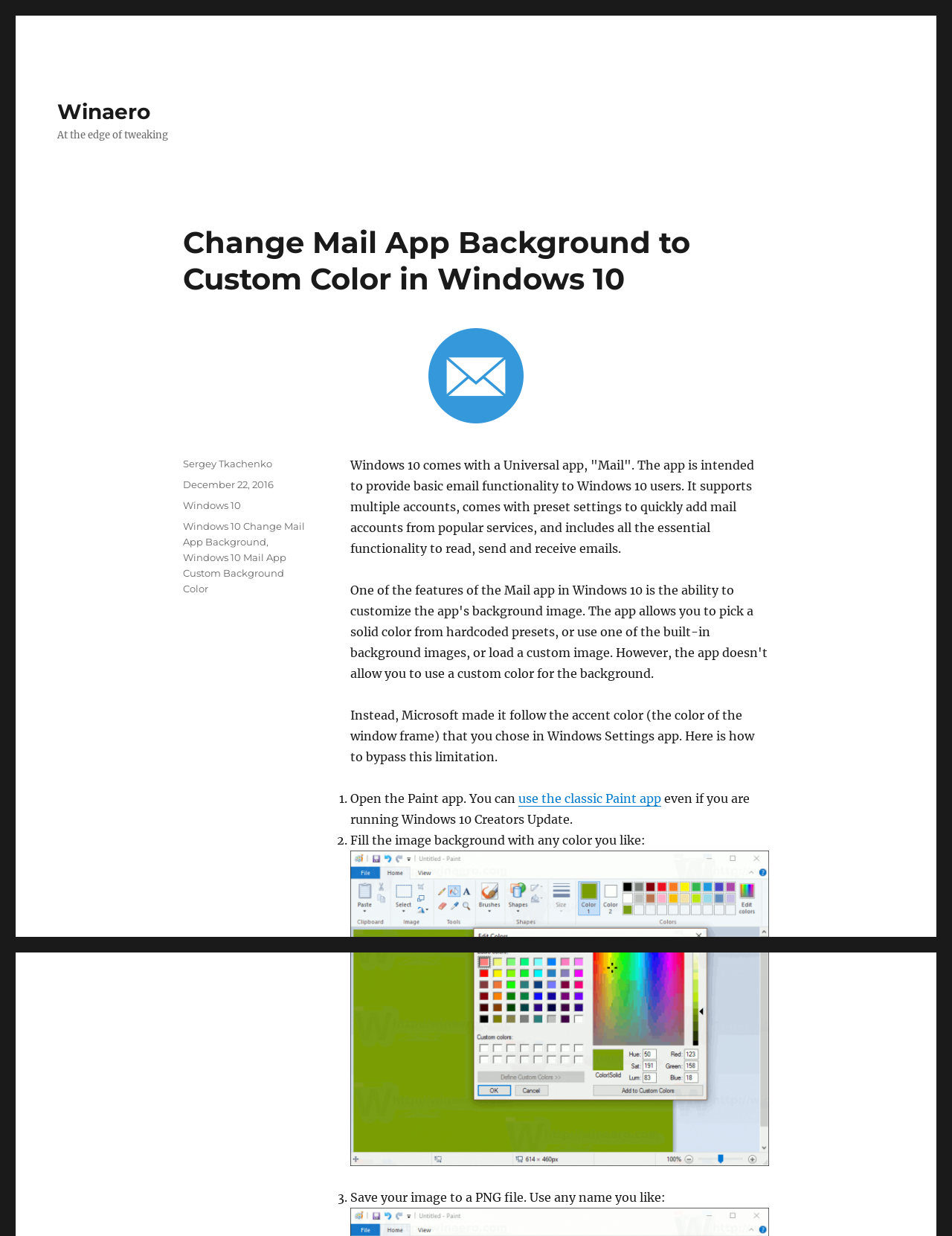Determine the bounding box coordinates for the region that must be clicked to execute the following instruction: "Visit the 'Learning – courses and workshops' page".

None